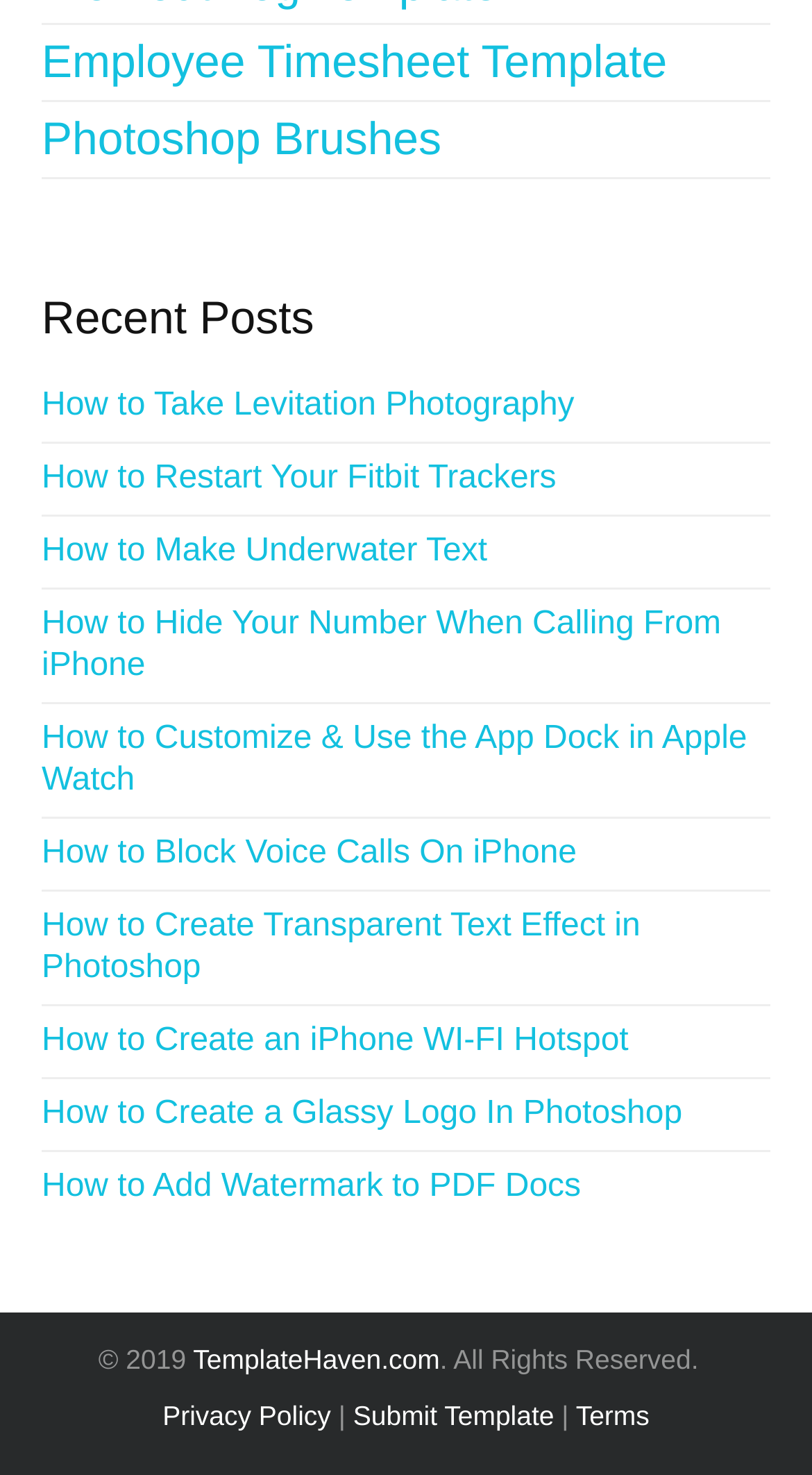What is the category of the posts listed?
Kindly offer a comprehensive and detailed response to the question.

The webpage lists several links with titles starting with 'How to', indicating that they are how-to guides or tutorials on various topics.